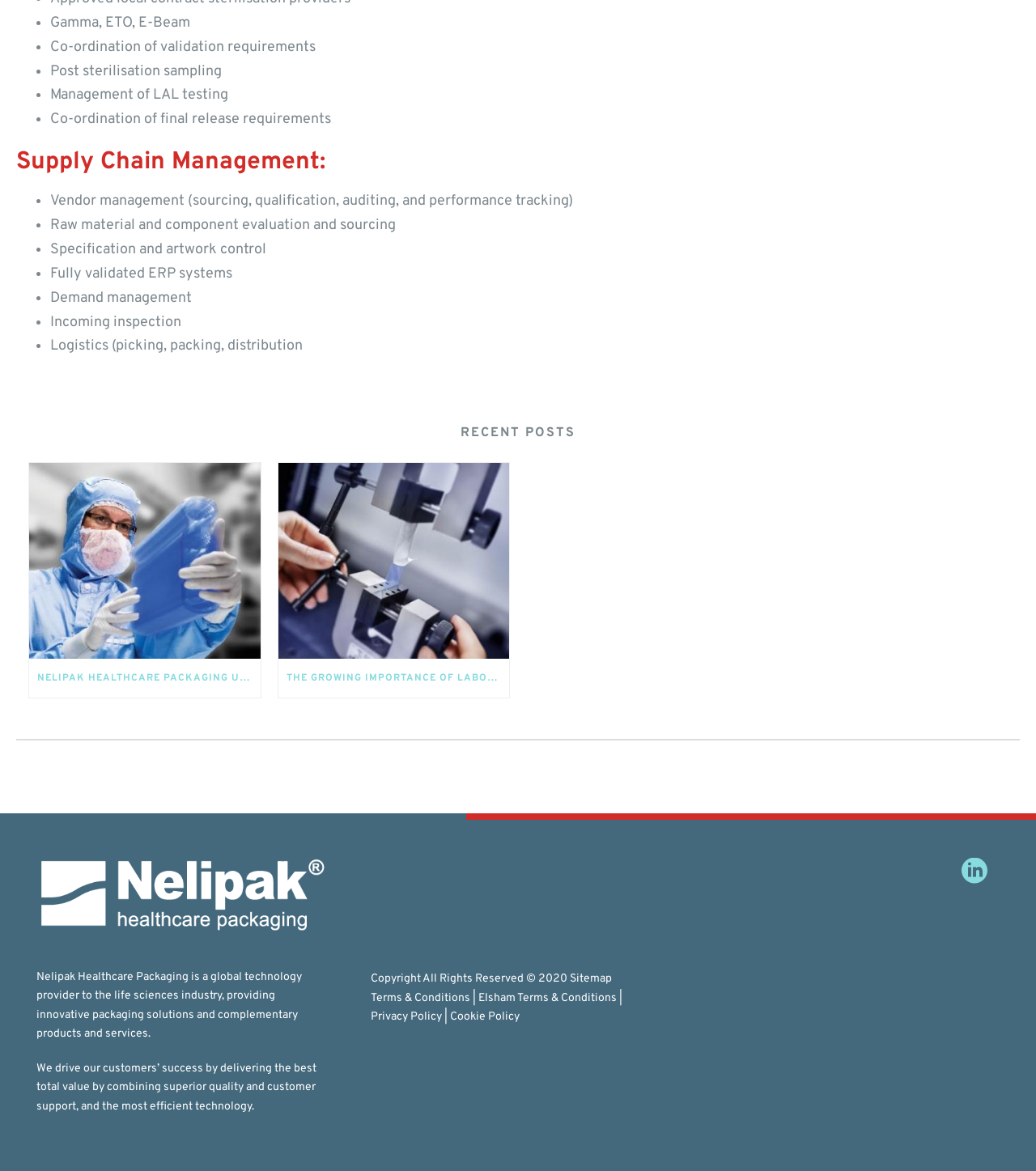Please specify the bounding box coordinates of the region to click in order to perform the following instruction: "Click on 'Nelipak Healthcare Packaging Update Statement Regarding Coronavirus (COVID-19) April 28, 2020'".

[0.028, 0.395, 0.251, 0.563]